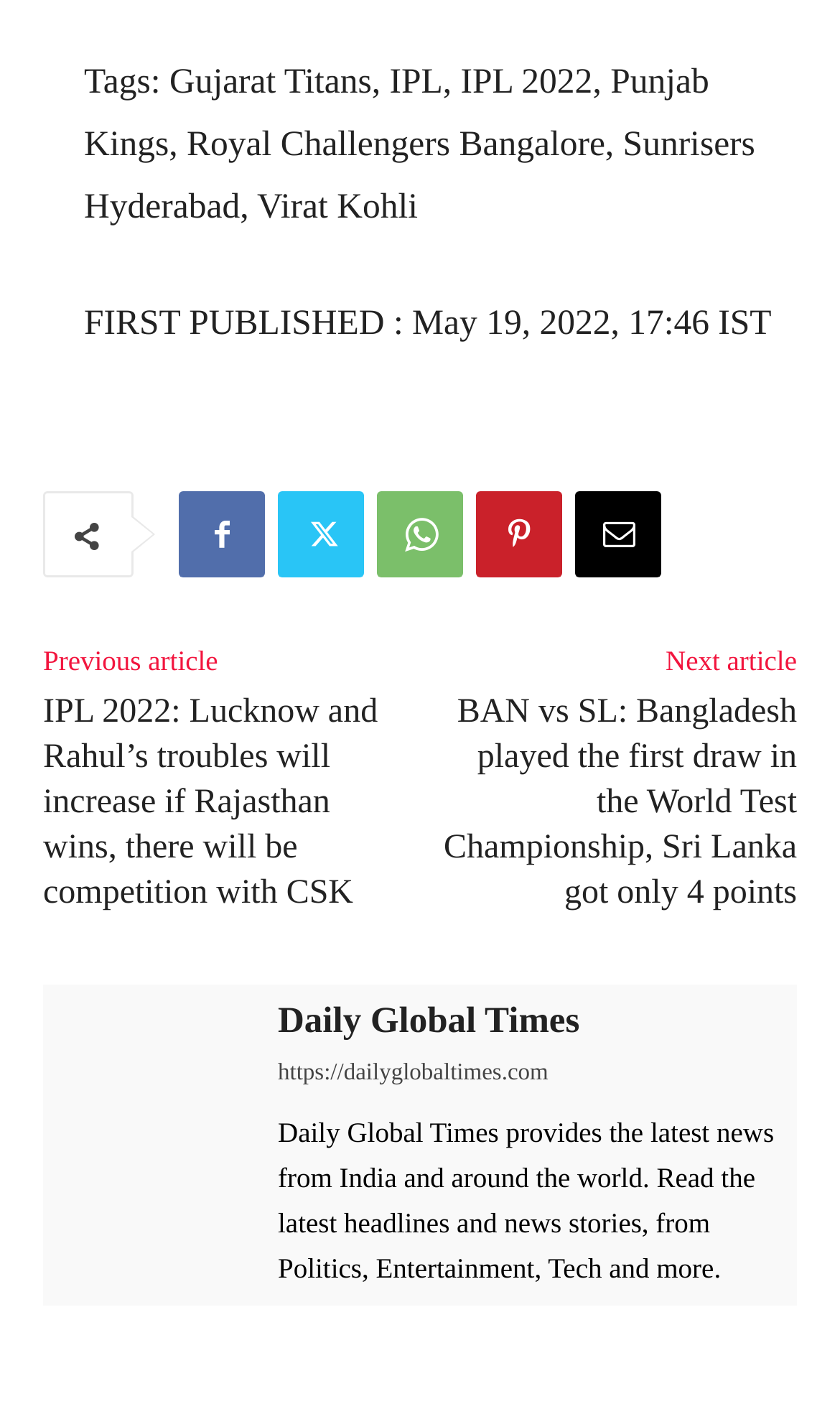What is the name of the news website?
Please answer the question as detailed as possible based on the image.

The webpage has a link 'Daily Global Times' at the bottom, which is also accompanied by an image with the same name, indicating that it is the name of the news website.